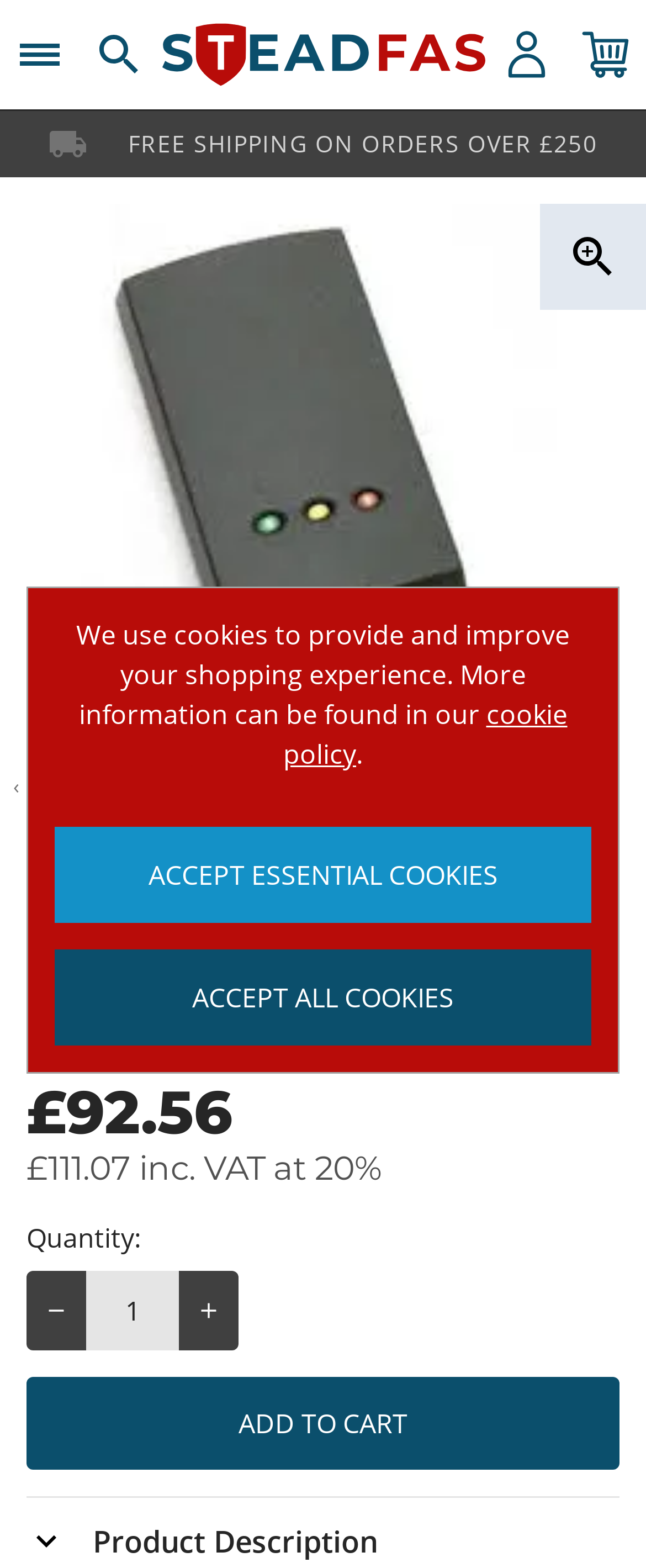Please determine the bounding box coordinates of the element to click in order to execute the following instruction: "Enlarge the product image". The coordinates should be four float numbers between 0 and 1, specified as [left, top, right, bottom].

[0.836, 0.13, 1.0, 0.198]